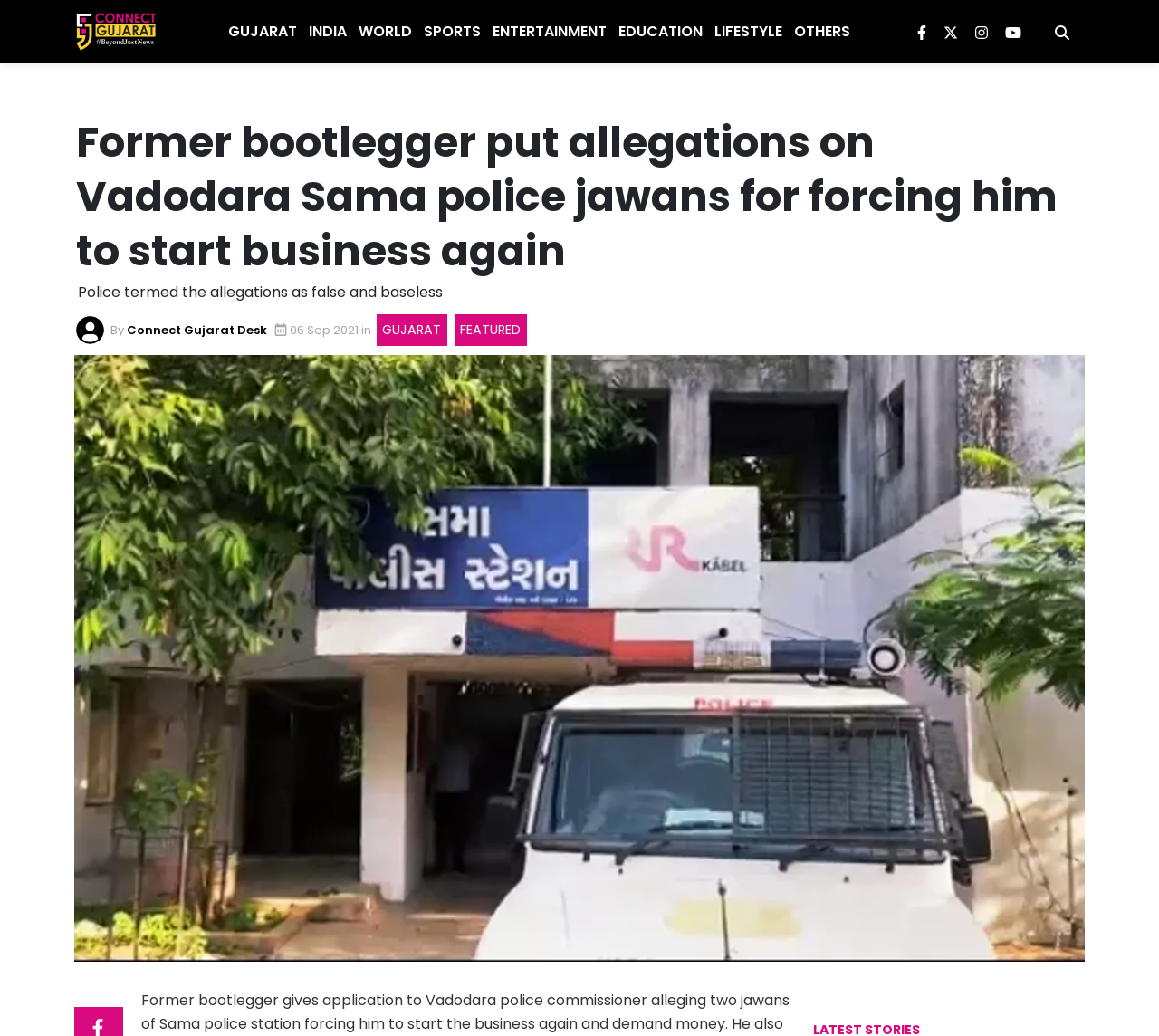Provide the bounding box coordinates of the section that needs to be clicked to accomplish the following instruction: "Read the article by Connect Gujarat Desk."

[0.109, 0.31, 0.233, 0.327]